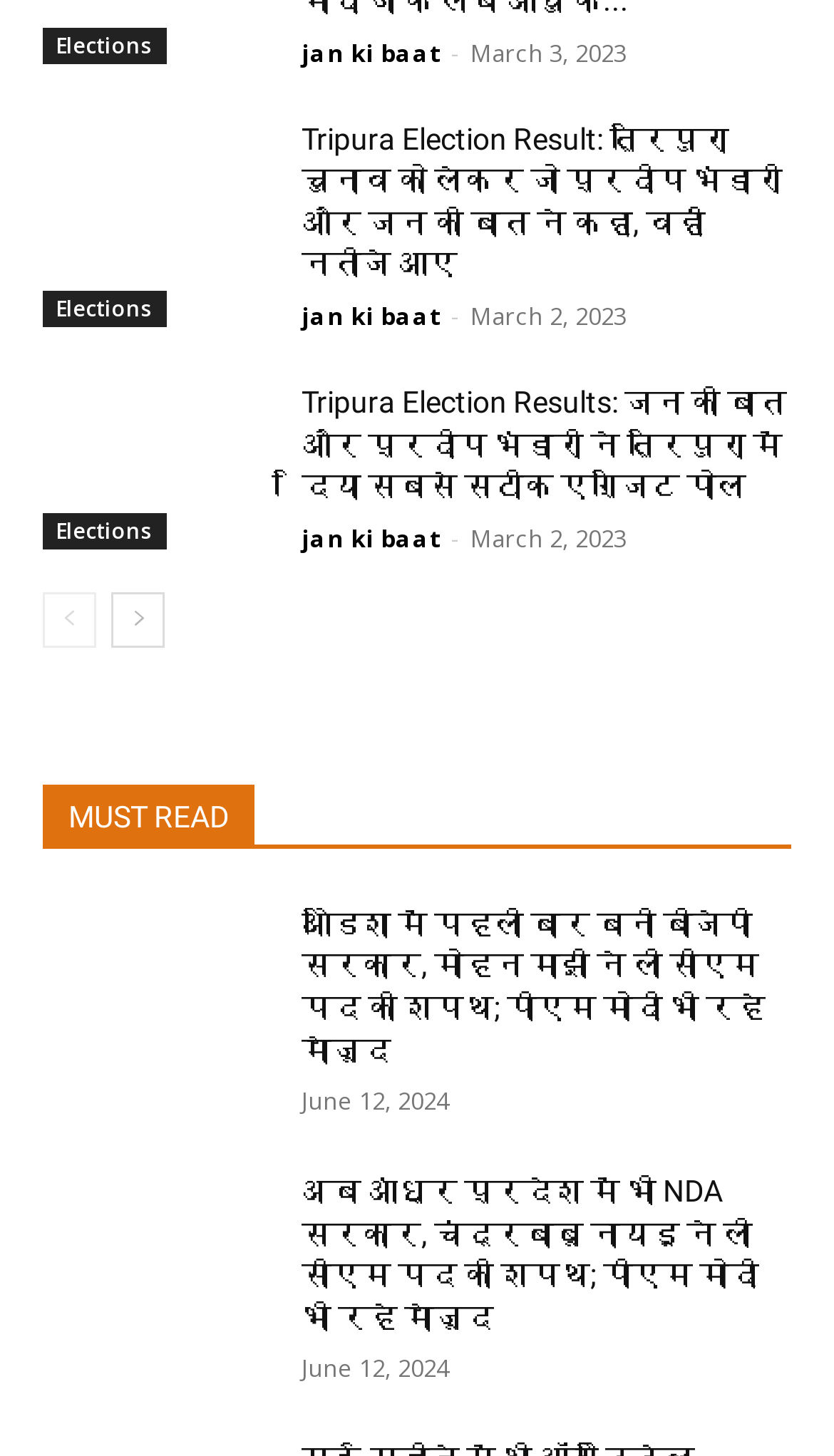Determine the bounding box coordinates of the clickable area required to perform the following instruction: "View ओडिशा में पहली बार बनी बीजेपी सरकार news". The coordinates should be represented as four float numbers between 0 and 1: [left, top, right, bottom].

[0.362, 0.621, 0.949, 0.736]